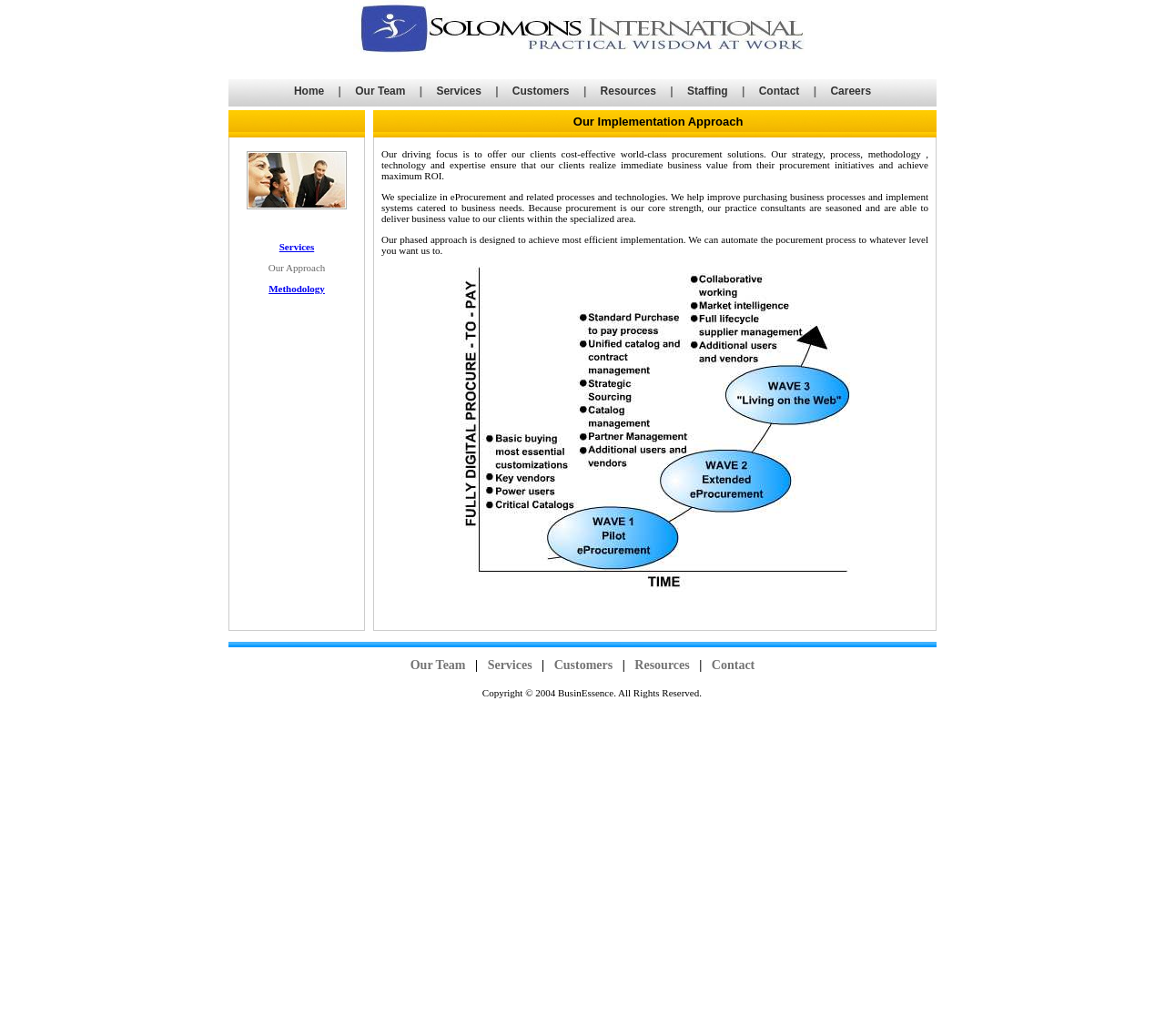Based on the image, please elaborate on the answer to the following question:
What is the first item in the main navigation menu?

By examining the layout table and table cells, I found that the first item in the main navigation menu is 'Home', which is a link.